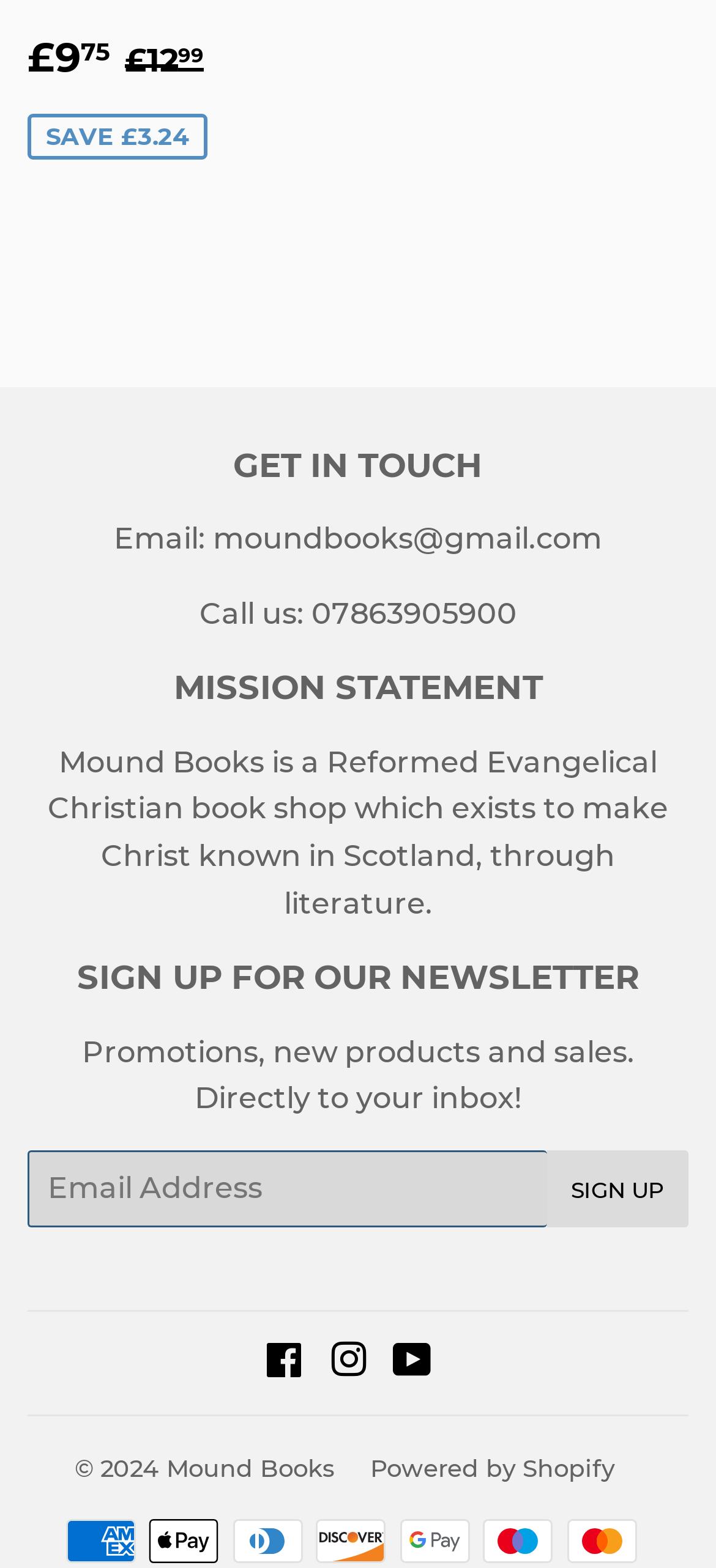What is the purpose of Mound Books?
Can you offer a detailed and complete answer to this question?

I found the purpose of Mound Books by looking at the StaticText element with the text 'Mound Books is a Reformed Evangelical Christian book shop which exists to make Christ known in Scotland, through literature'.